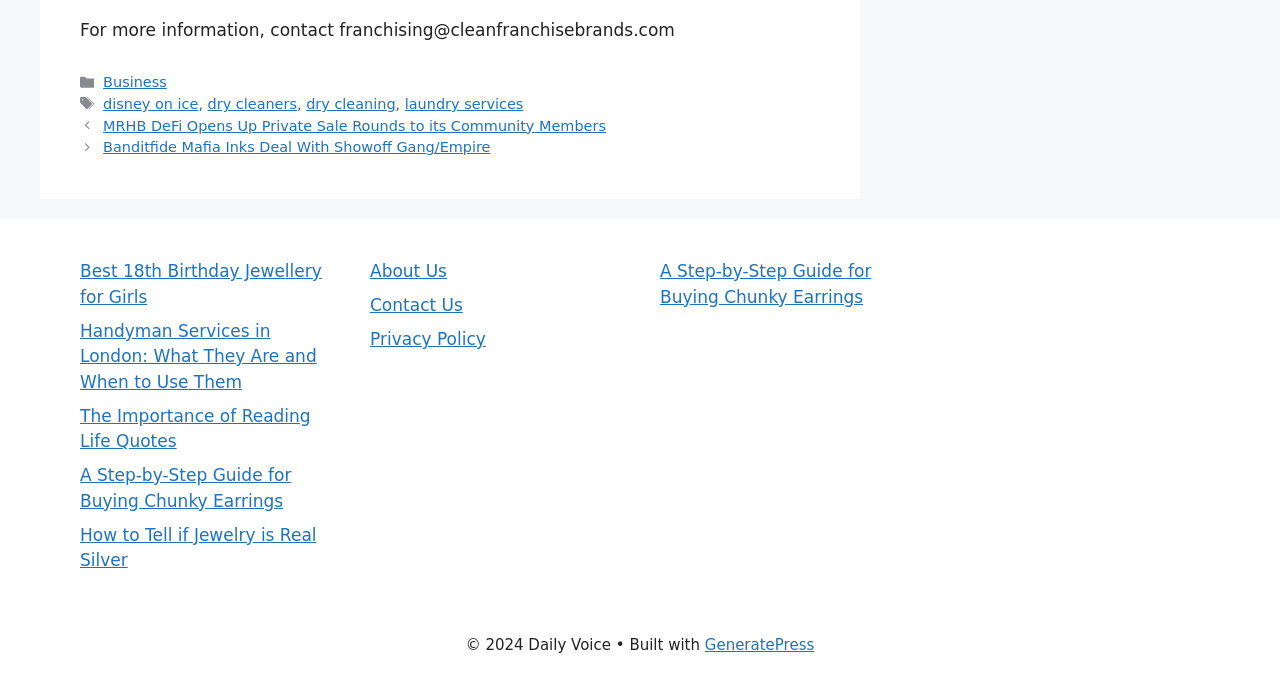What is the last link in the 'Posts' section?
Please provide a single word or phrase as the answer based on the screenshot.

MRHB DeFi Opens Up Private Sale Rounds to its Community Members